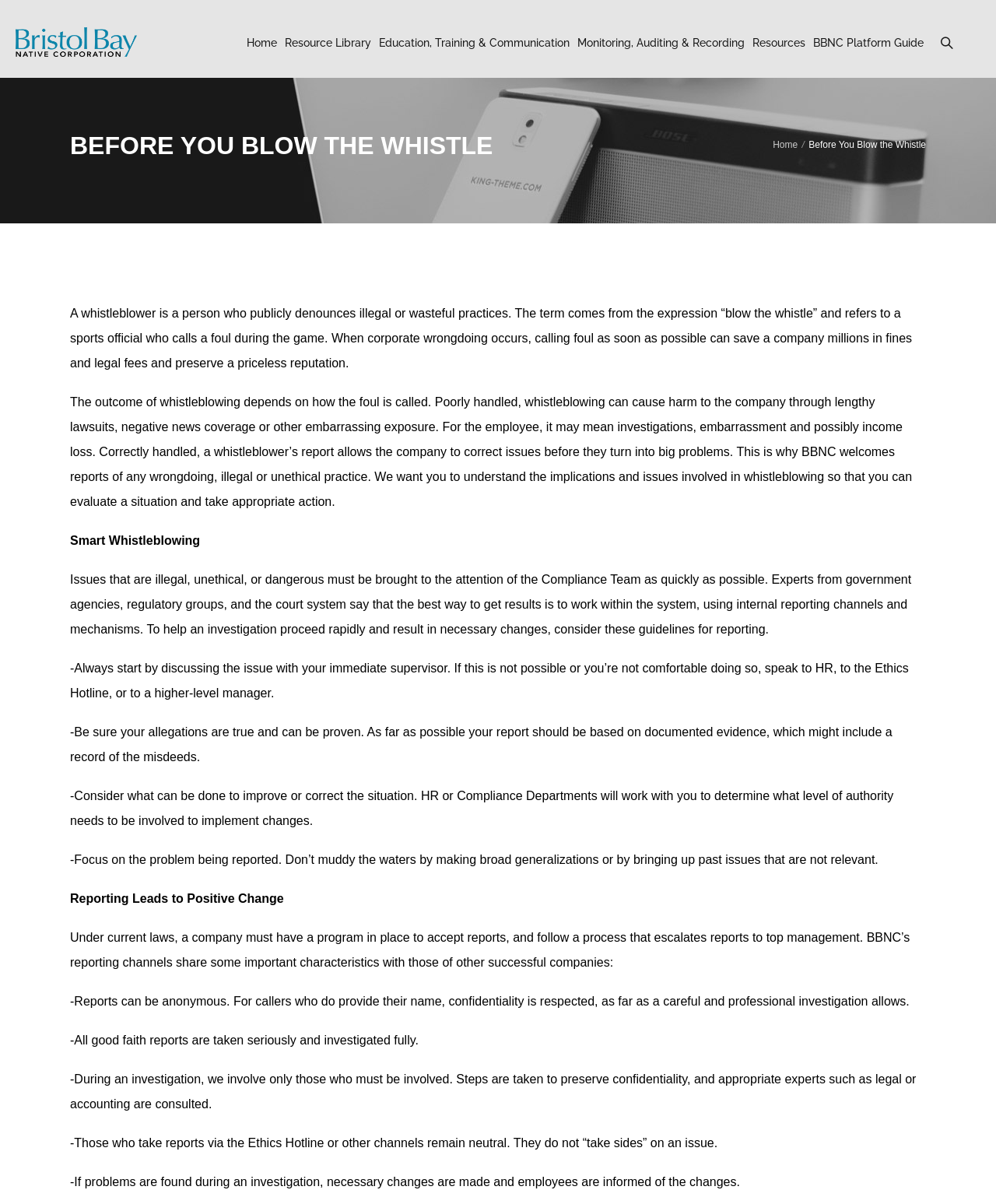Locate the bounding box coordinates for the element described below: "Resources". The coordinates must be four float values between 0 and 1, formatted as [left, top, right, bottom].

[0.751, 0.024, 0.812, 0.047]